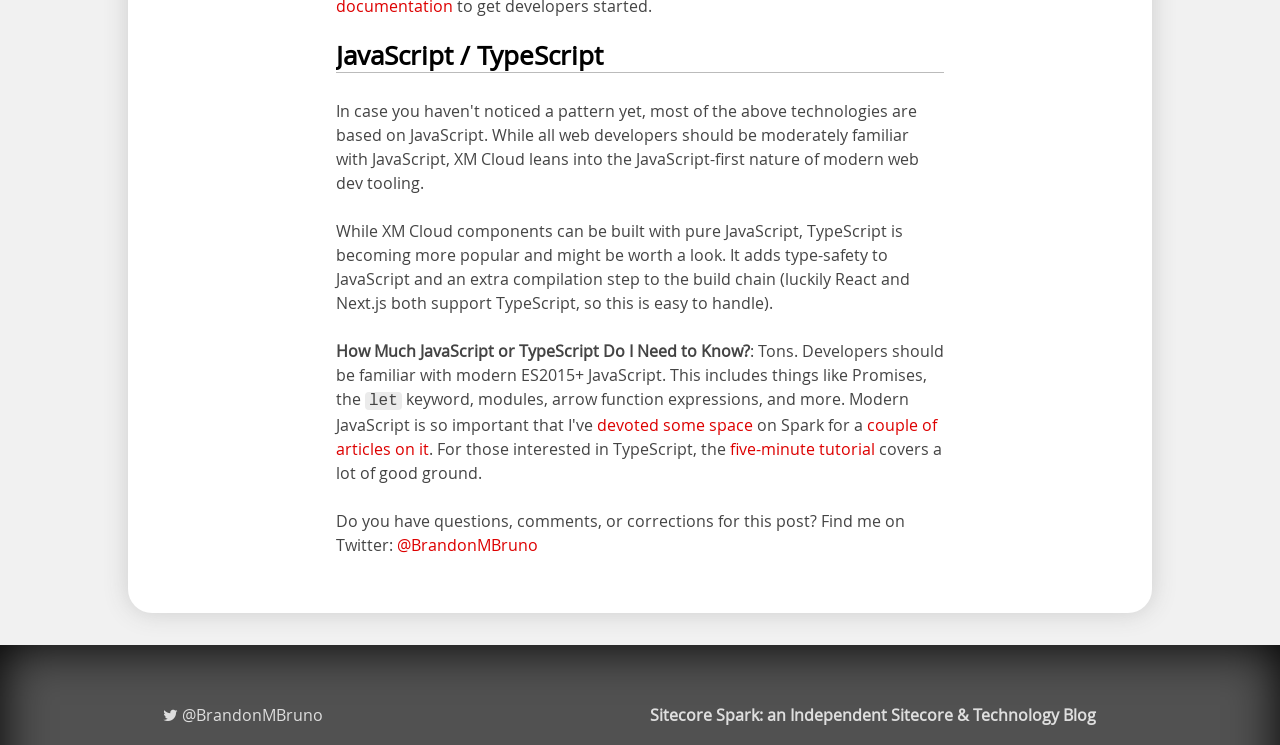Give a one-word or short phrase answer to this question: 
What is the name of the blog?

Sitecore Spark